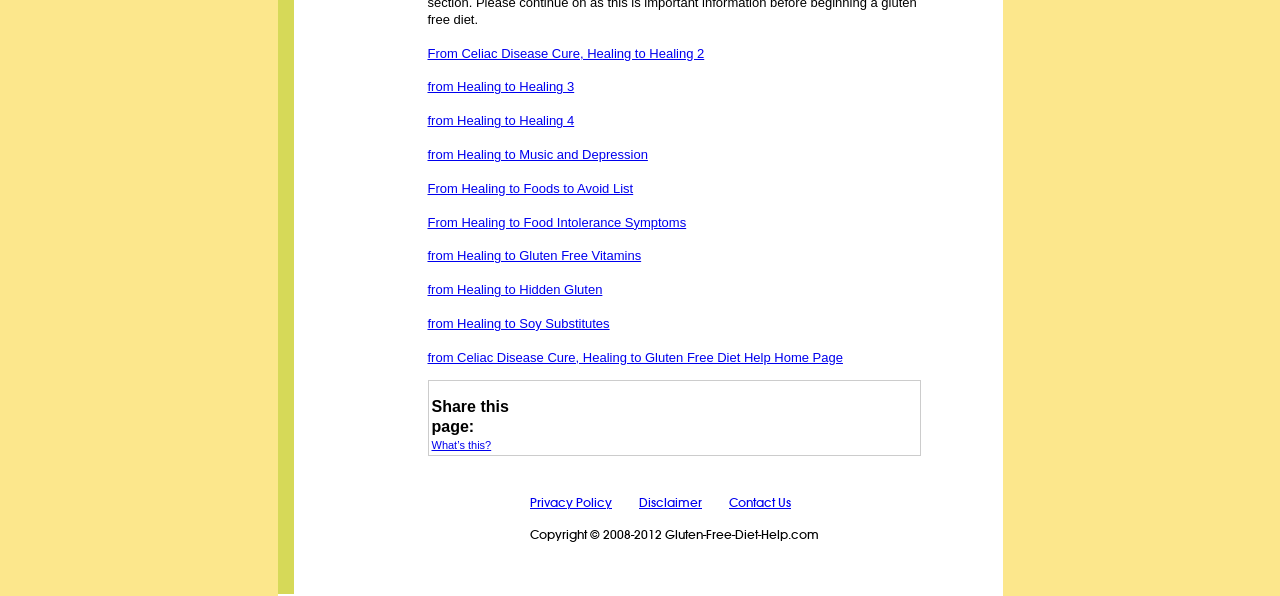Kindly determine the bounding box coordinates for the area that needs to be clicked to execute this instruction: "Visit 'From Healing to Music and Depression'".

[0.334, 0.247, 0.506, 0.272]